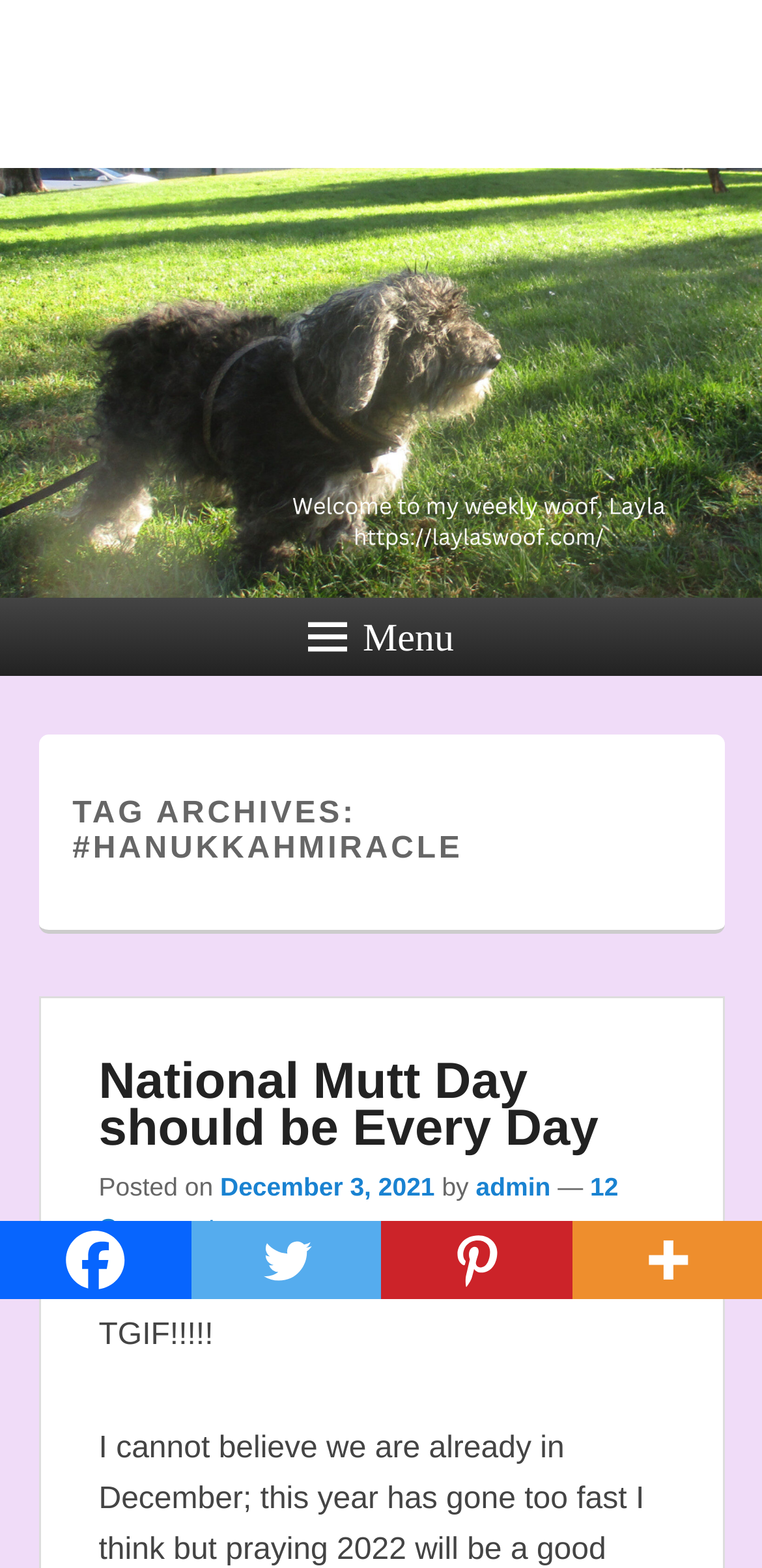Please provide the main heading of the webpage content.

TAG ARCHIVES: #HANUKKAHMIRACLE